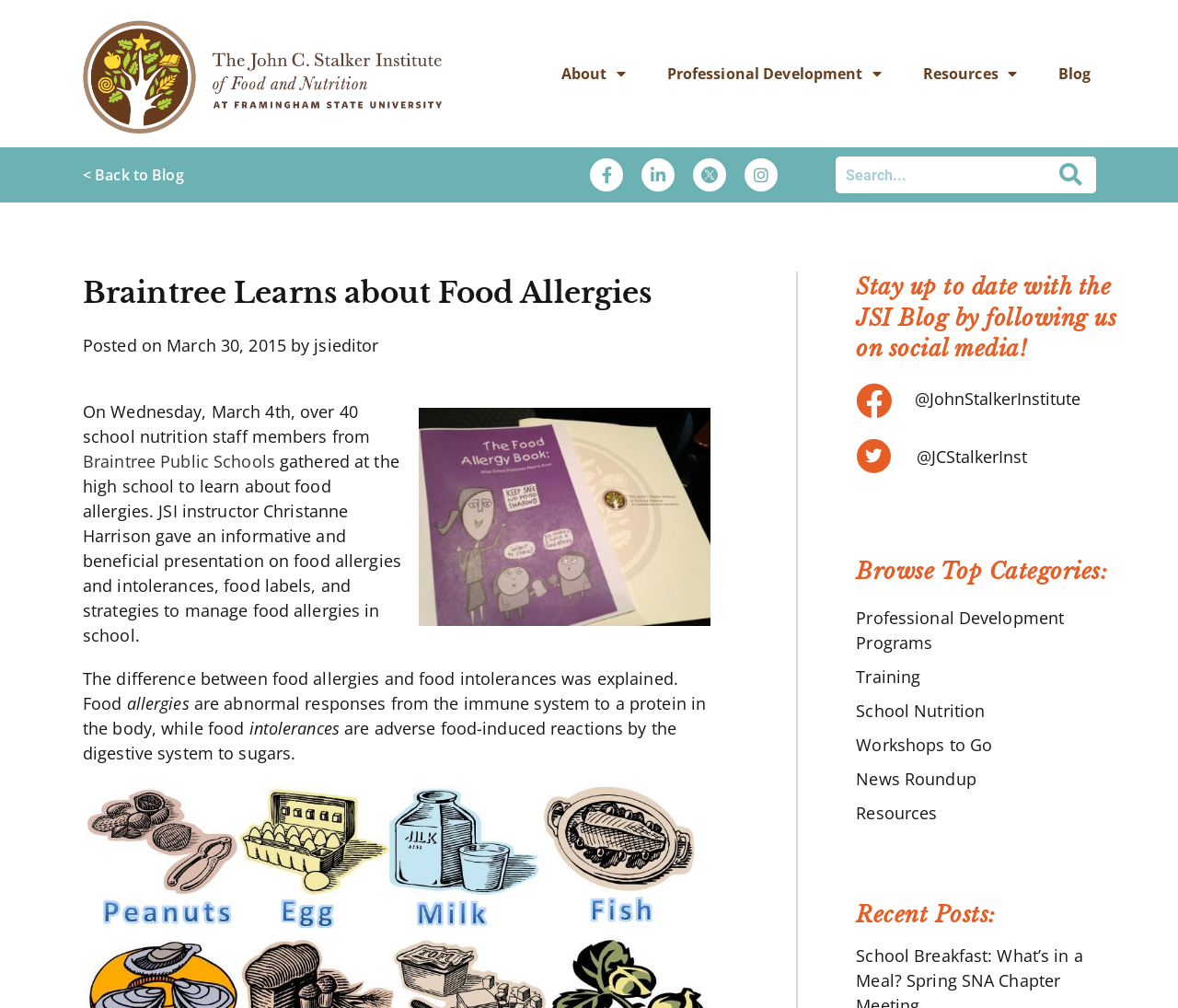Determine the main heading of the webpage and generate its text.

Braintree Learns about Food Allergies